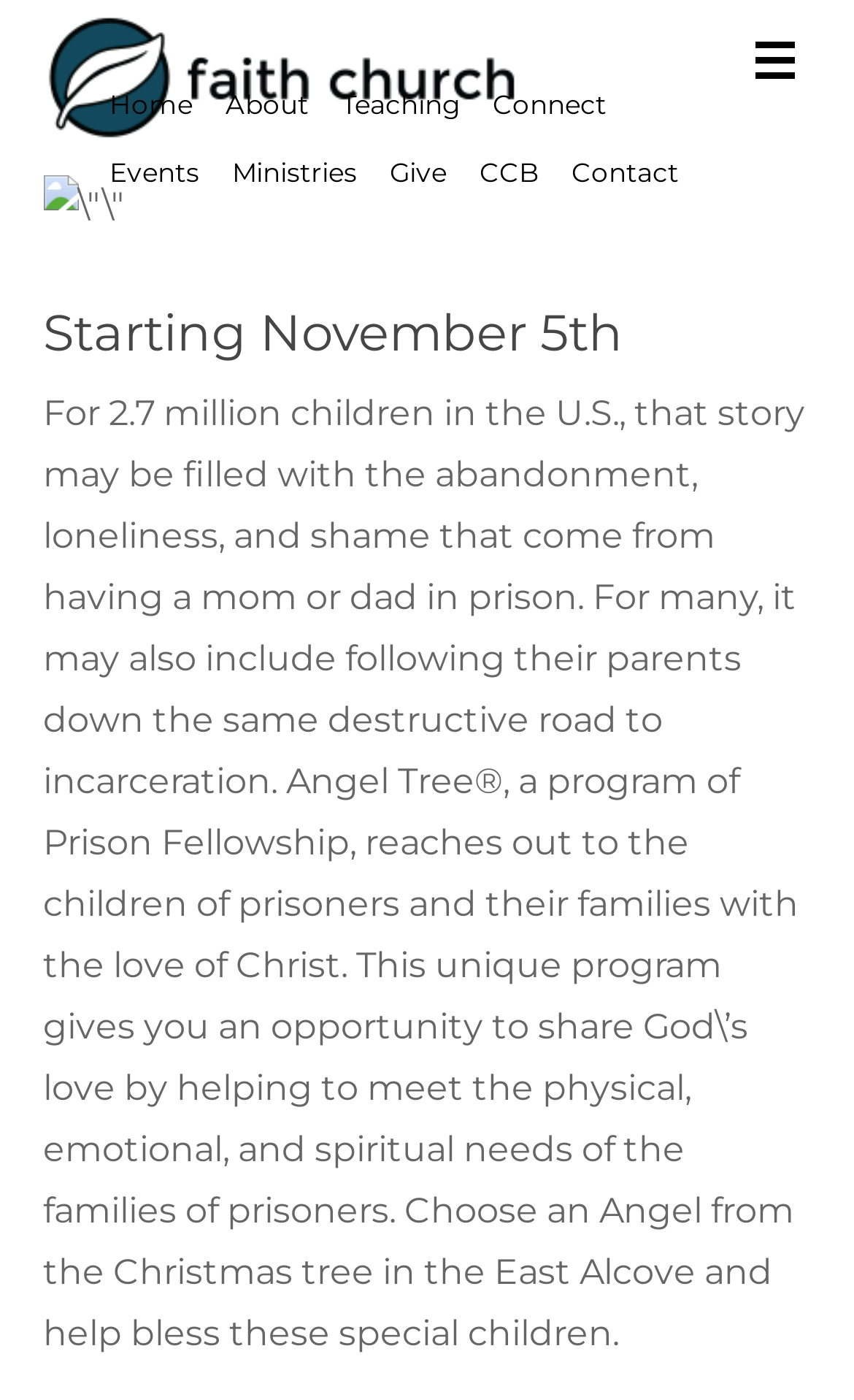Identify the bounding box coordinates of the part that should be clicked to carry out this instruction: "Click the 'Menu' link".

[0.885, 0.023, 0.951, 0.067]